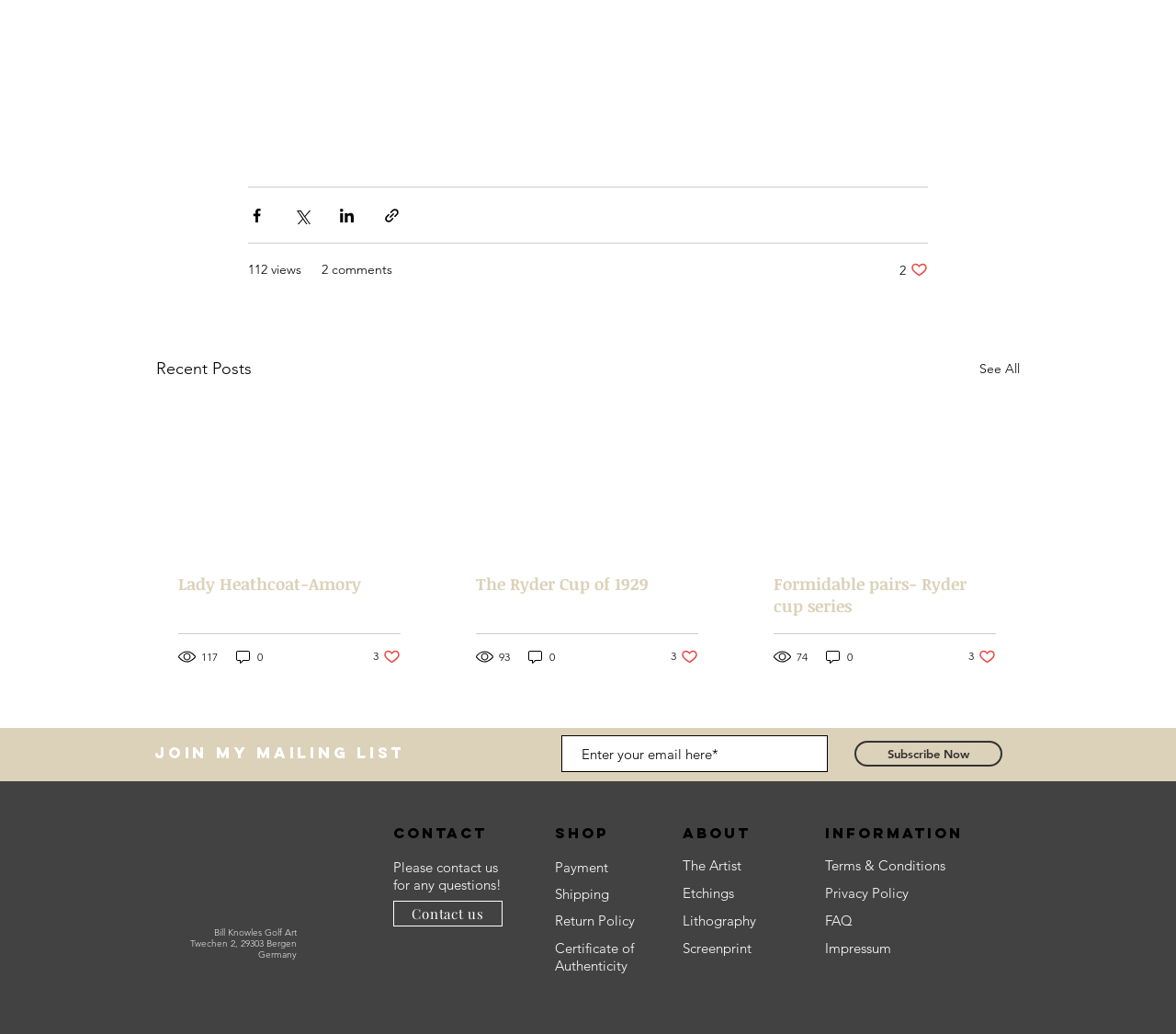Determine the bounding box coordinates for the clickable element to execute this instruction: "Share via Facebook". Provide the coordinates as four float numbers between 0 and 1, i.e., [left, top, right, bottom].

[0.211, 0.2, 0.226, 0.216]